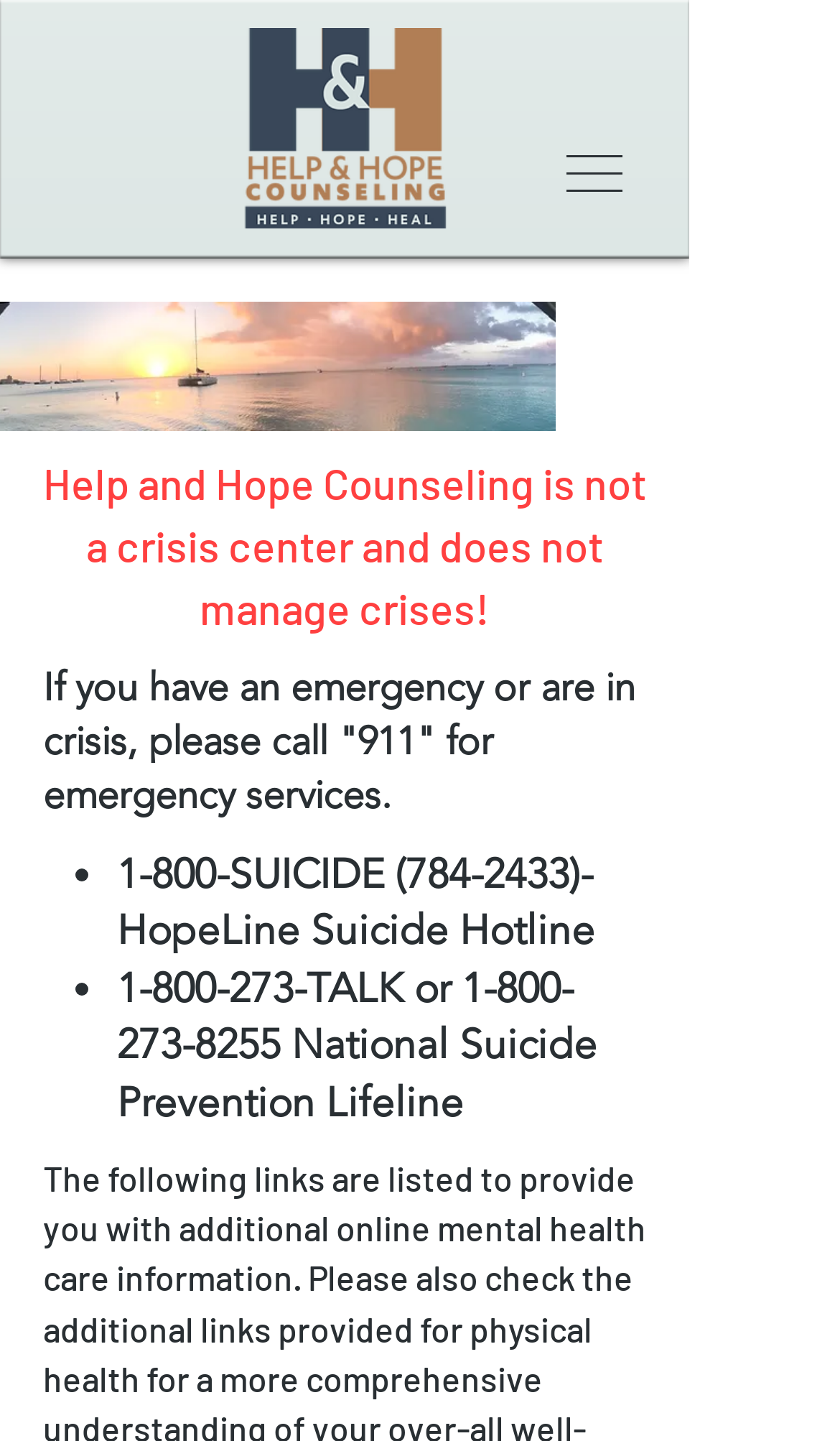Elaborate on the information and visuals displayed on the webpage.

The webpage is dedicated to providing mental health resources, with a focus on crisis support and suicide prevention. At the top-left corner, there are two identical images of the "Help and Hope Counseling" logo. To the right of the logo, a navigation menu labeled "Site" is located, accompanied by a button with a dropdown menu icon.

Below the navigation menu, a prominent warning message is displayed, stating that "Help and Hope Counseling is not a crisis center and does not manage crises!" This message is followed by a crucial instruction, "If you have an emergency or are in crisis, please call '911' for emergency services."

The webpage then provides a list of crisis hotlines, each marked with a bullet point. The first hotline listed is the "1-800-SUICIDE" number, accompanied by the "HopeLine Suicide Hotline" description. The second hotline is the "1-800-273-TALK" number, which is part of the "National Suicide Prevention Lifeline."

Throughout the webpage, the text is clear and concise, with a focus on providing essential information and resources for those in crisis. The overall layout is organized, making it easy to navigate and find the necessary support.